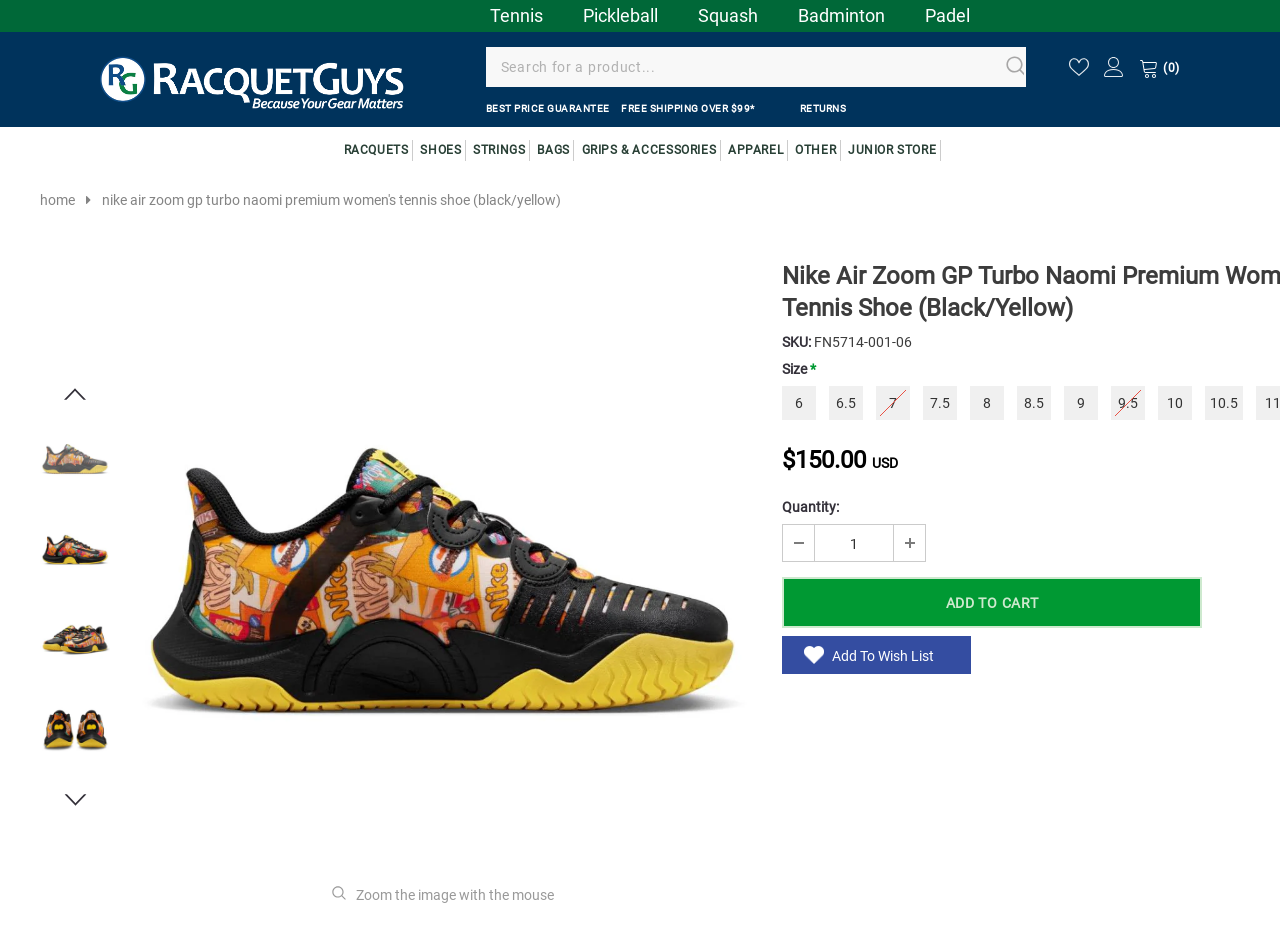Please specify the bounding box coordinates of the element that should be clicked to execute the given instruction: 'View wishlist'. Ensure the coordinates are four float numbers between 0 and 1, expressed as [left, top, right, bottom].

[0.835, 0.061, 0.851, 0.136]